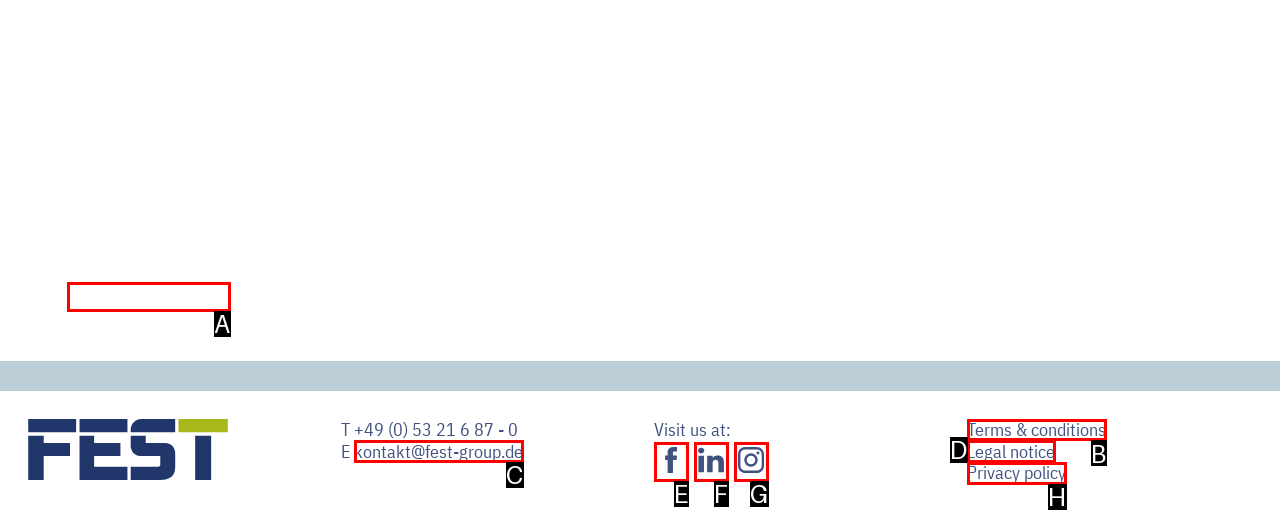Given the task: Visit ESF funding page, indicate which boxed UI element should be clicked. Provide your answer using the letter associated with the correct choice.

A